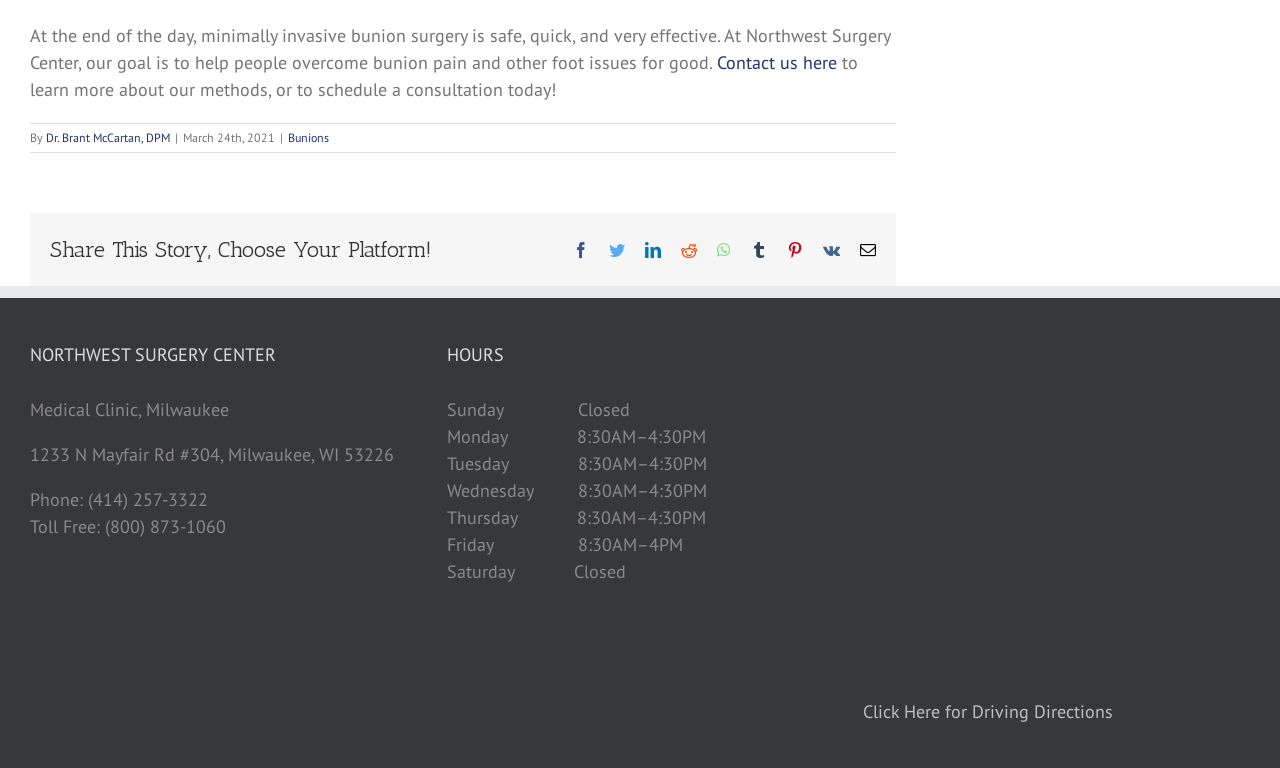Who is the author of the article?
Please give a detailed and elaborate answer to the question based on the image.

The author of the article is Dr. Brant McCartan, DPM, as indicated by the link 'Dr. Brant McCartan, DPM' on the webpage.